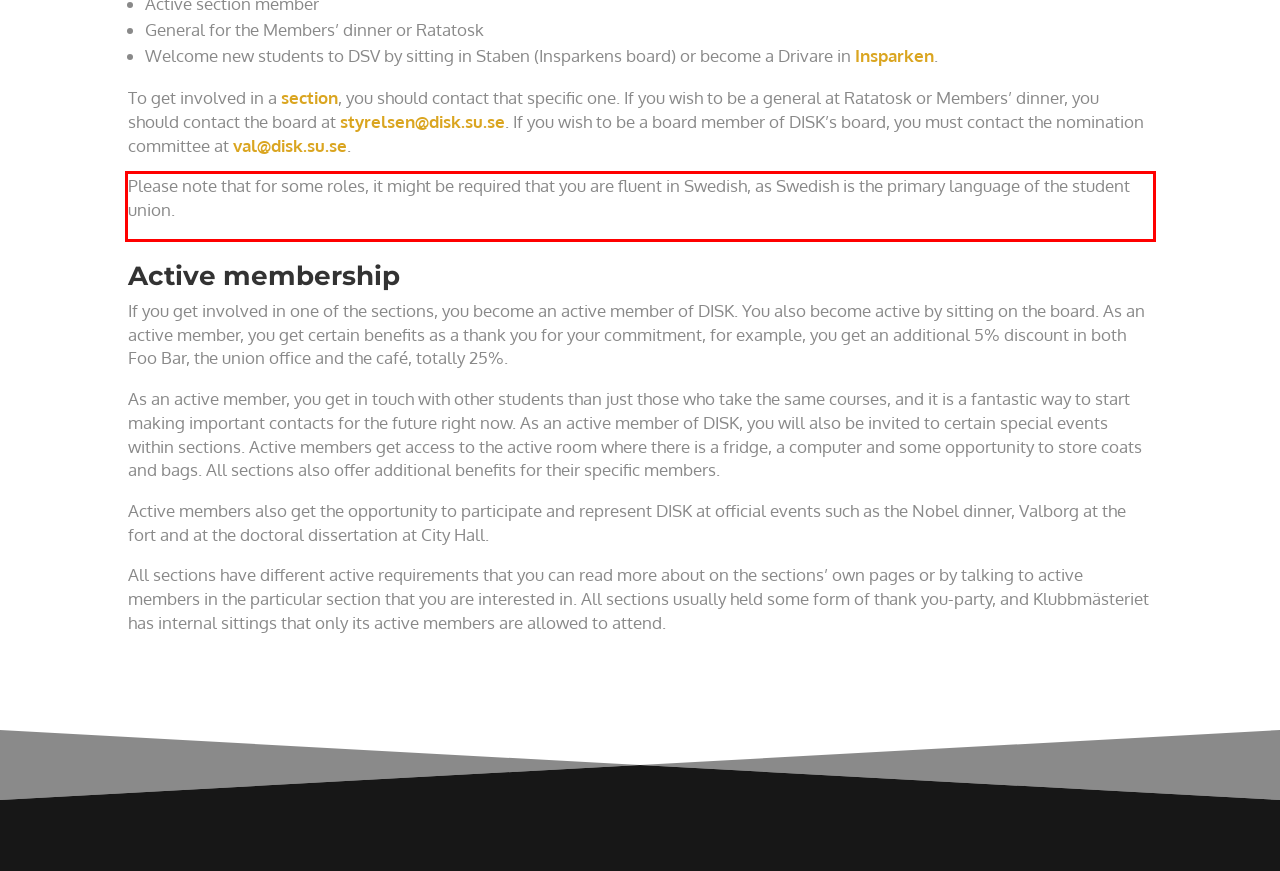Examine the webpage screenshot and use OCR to obtain the text inside the red bounding box.

Please note that for some roles, it might be required that you are fluent in Swedish, as Swedish is the primary language of the student union.